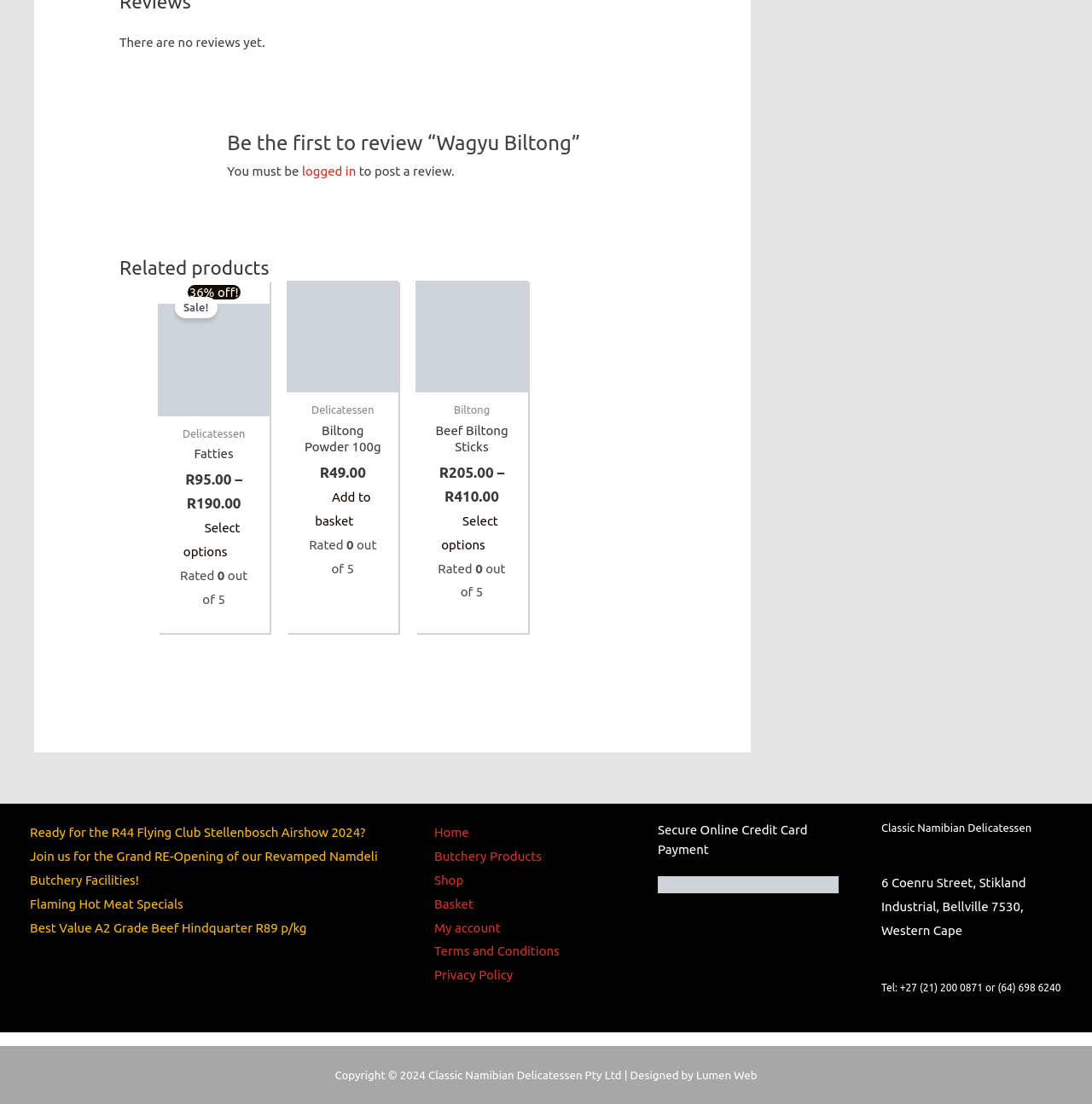Utilize the details in the image to give a detailed response to the question: What is the address of Classic Namibian Delicatessen?

I found the address of Classic Namibian Delicatessen by looking at the StaticText element with the text '6 Coenru Street, Stikland Industrial, Bellville 7530, Western Cape' in the footer section of the webpage. This suggests that the address of Classic Namibian Delicatessen is 6 Coenru Street, Stikland Industrial, Bellville 7530, Western Cape.